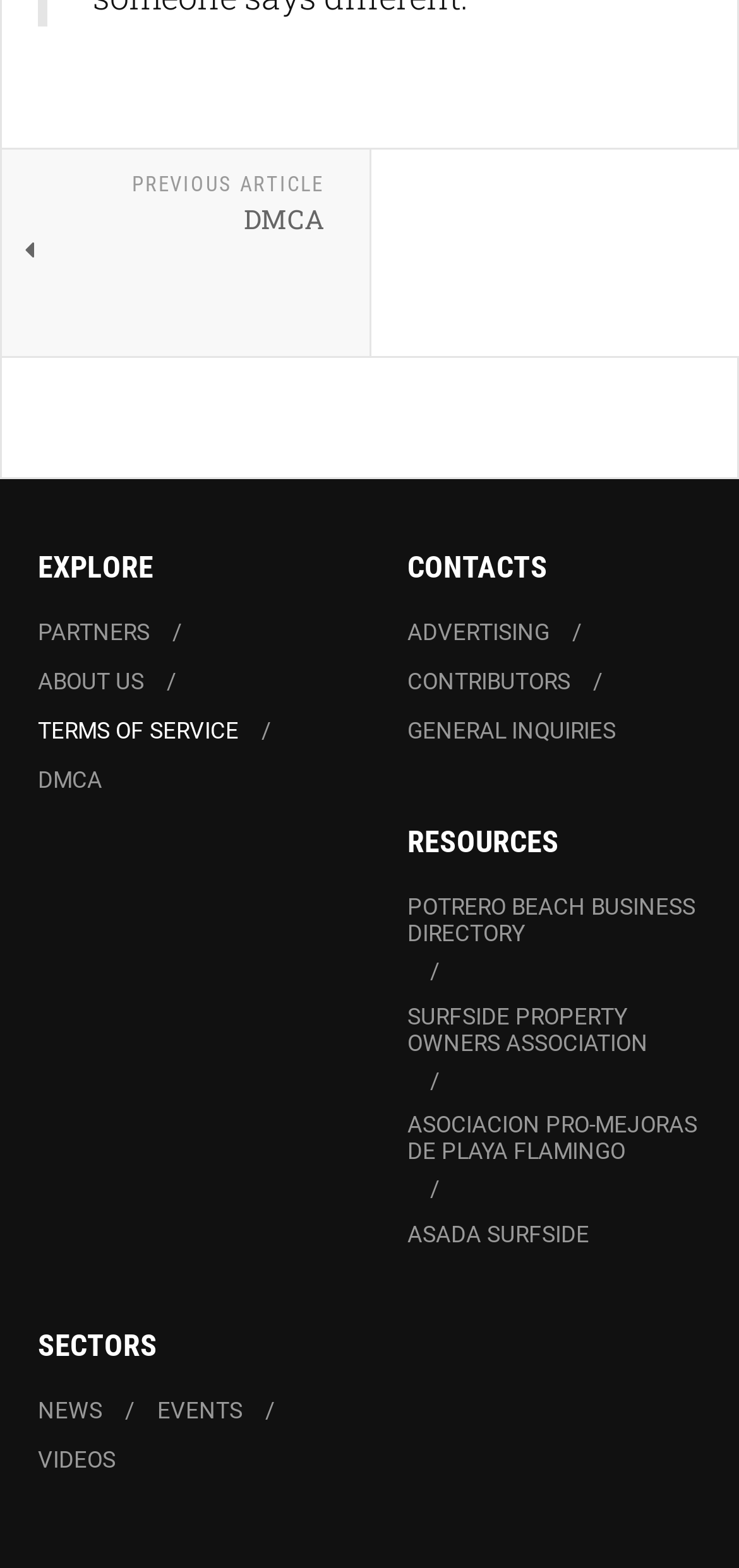Please identify the bounding box coordinates of the element's region that needs to be clicked to fulfill the following instruction: "contact for advertising". The bounding box coordinates should consist of four float numbers between 0 and 1, i.e., [left, top, right, bottom].

[0.551, 0.388, 0.744, 0.419]